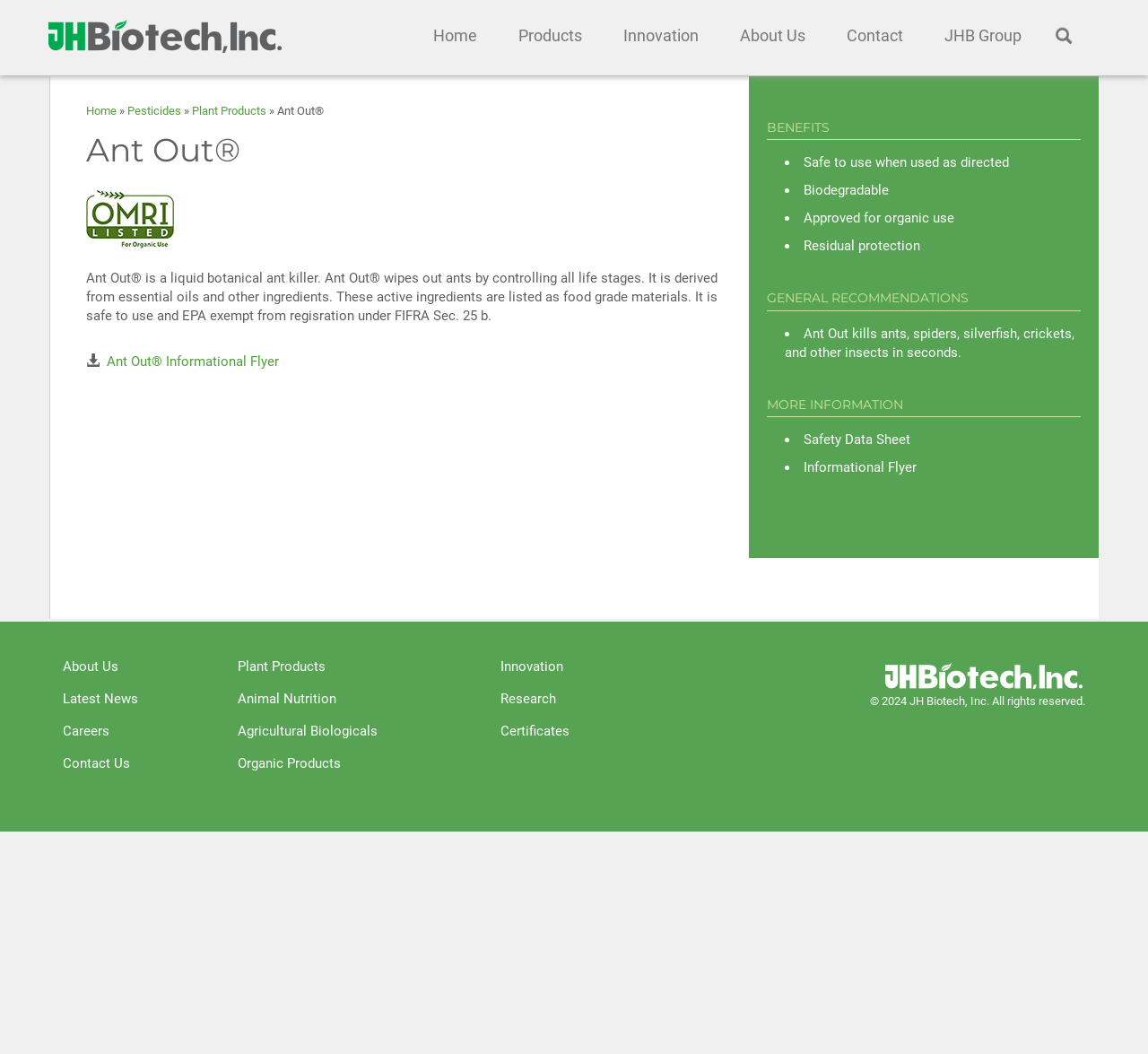What is the name of the company?
Refer to the screenshot and answer in one word or phrase.

JH Biotech, Inc.